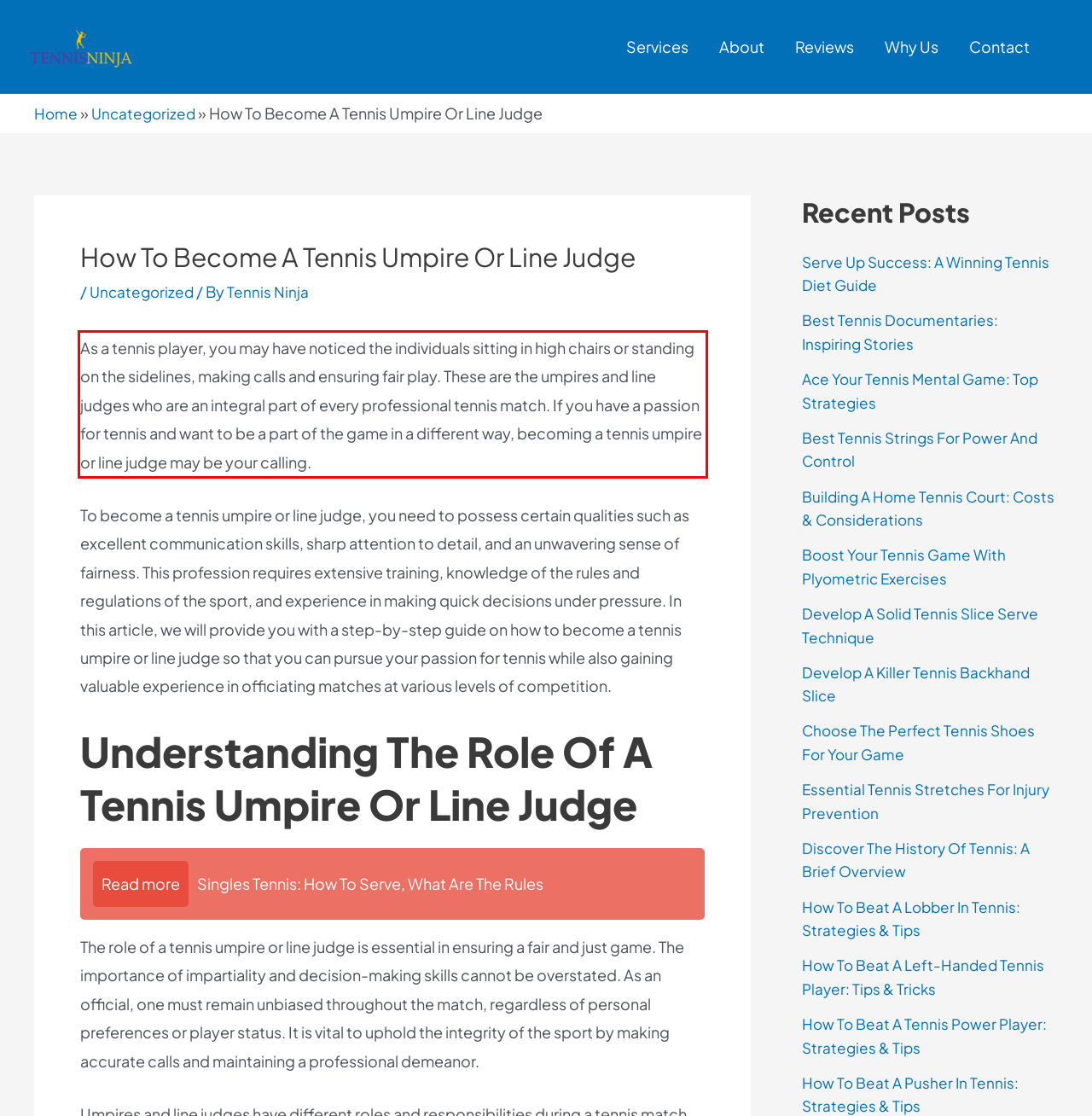Please examine the webpage screenshot and extract the text within the red bounding box using OCR.

As a tennis player, you may have noticed the individuals sitting in high chairs or standing on the sidelines, making calls and ensuring fair play. These are the umpires and line judges who are an integral part of every professional tennis match. If you have a passion for tennis and want to be a part of the game in a different way, becoming a tennis umpire or line judge may be your calling.